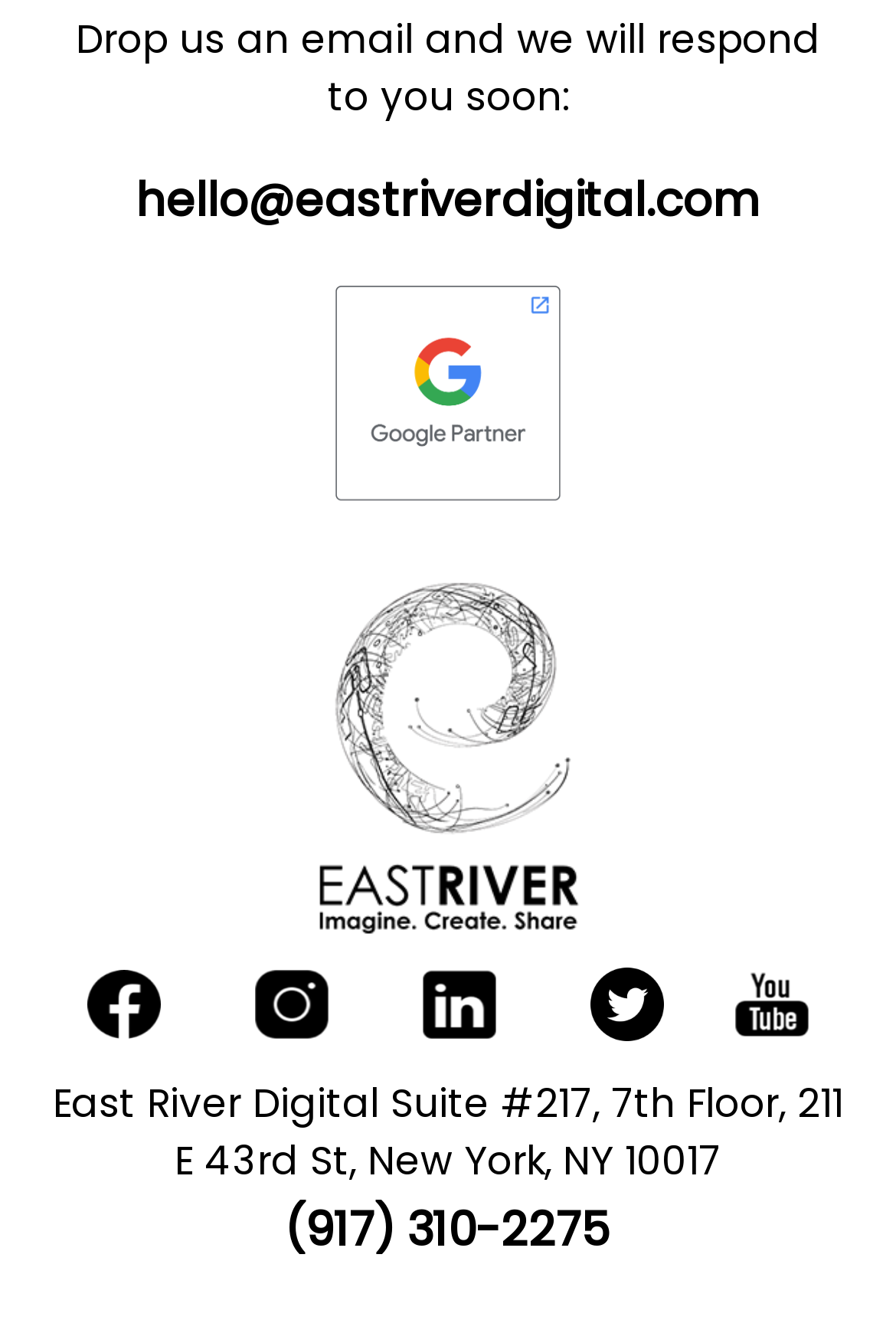Identify the bounding box coordinates for the region to click in order to carry out this instruction: "Go to the company's Facebook page". Provide the coordinates using four float numbers between 0 and 1, formatted as [left, top, right, bottom].

[0.058, 0.727, 0.22, 0.78]